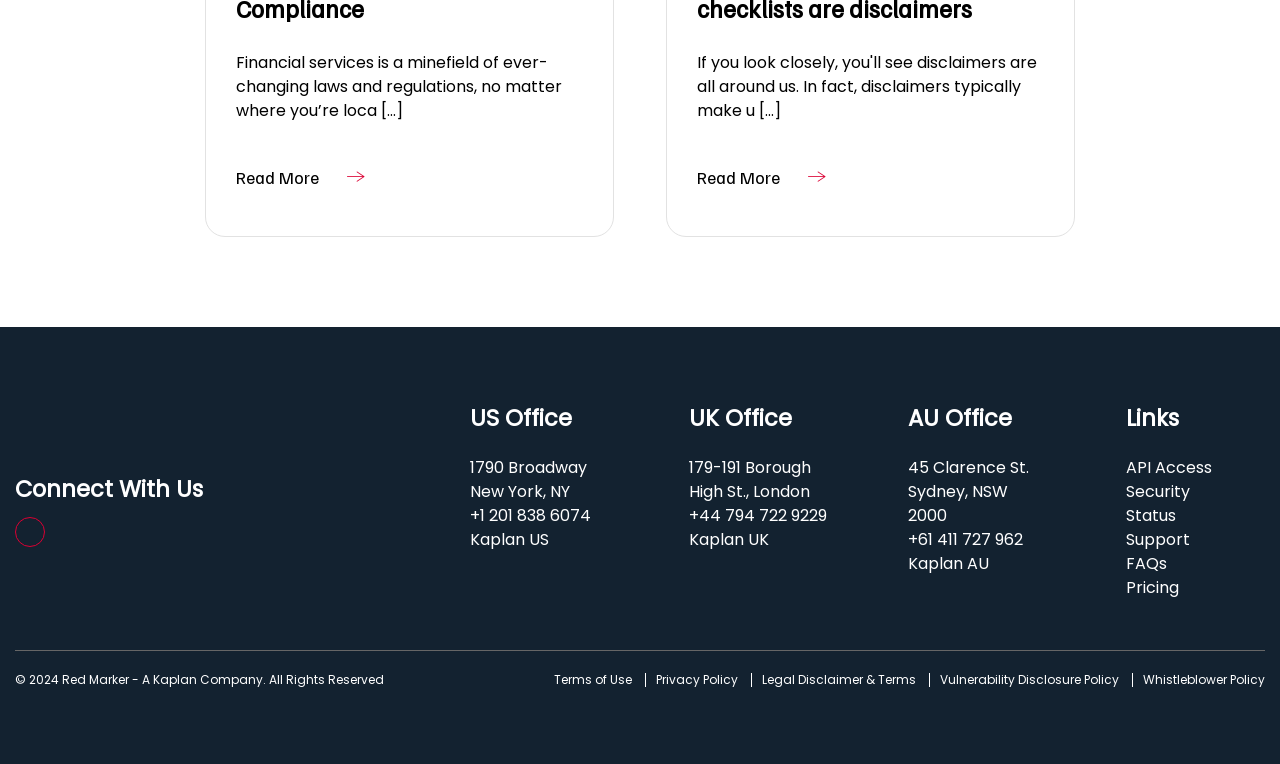Identify the bounding box coordinates of the element to click to follow this instruction: 'Read the terms of use'. Ensure the coordinates are four float values between 0 and 1, provided as [left, top, right, bottom].

[0.433, 0.88, 0.494, 0.899]